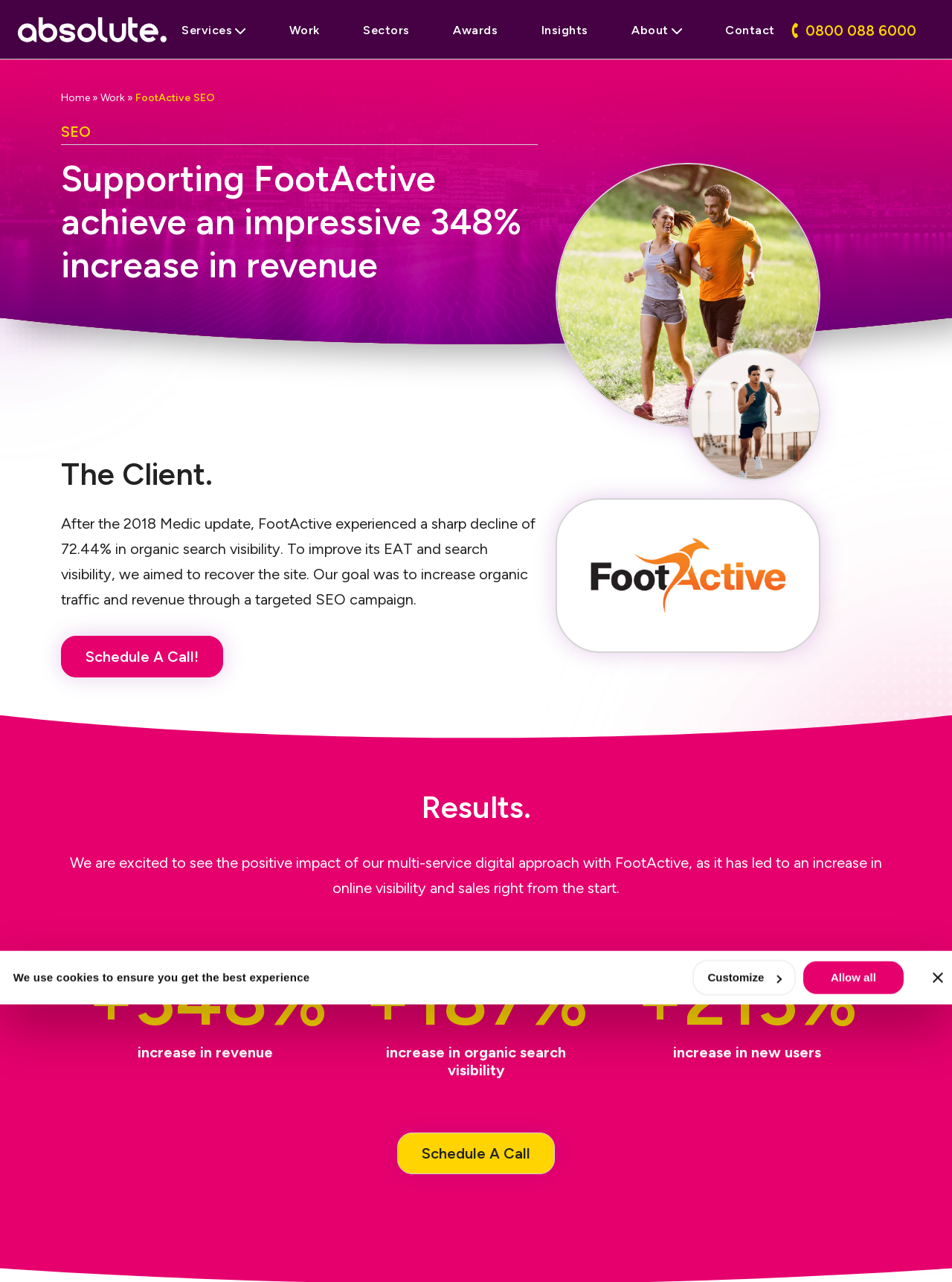Please answer the following question using a single word or phrase: 
What is the main goal of the SEO campaign?

Increase organic traffic and revenue